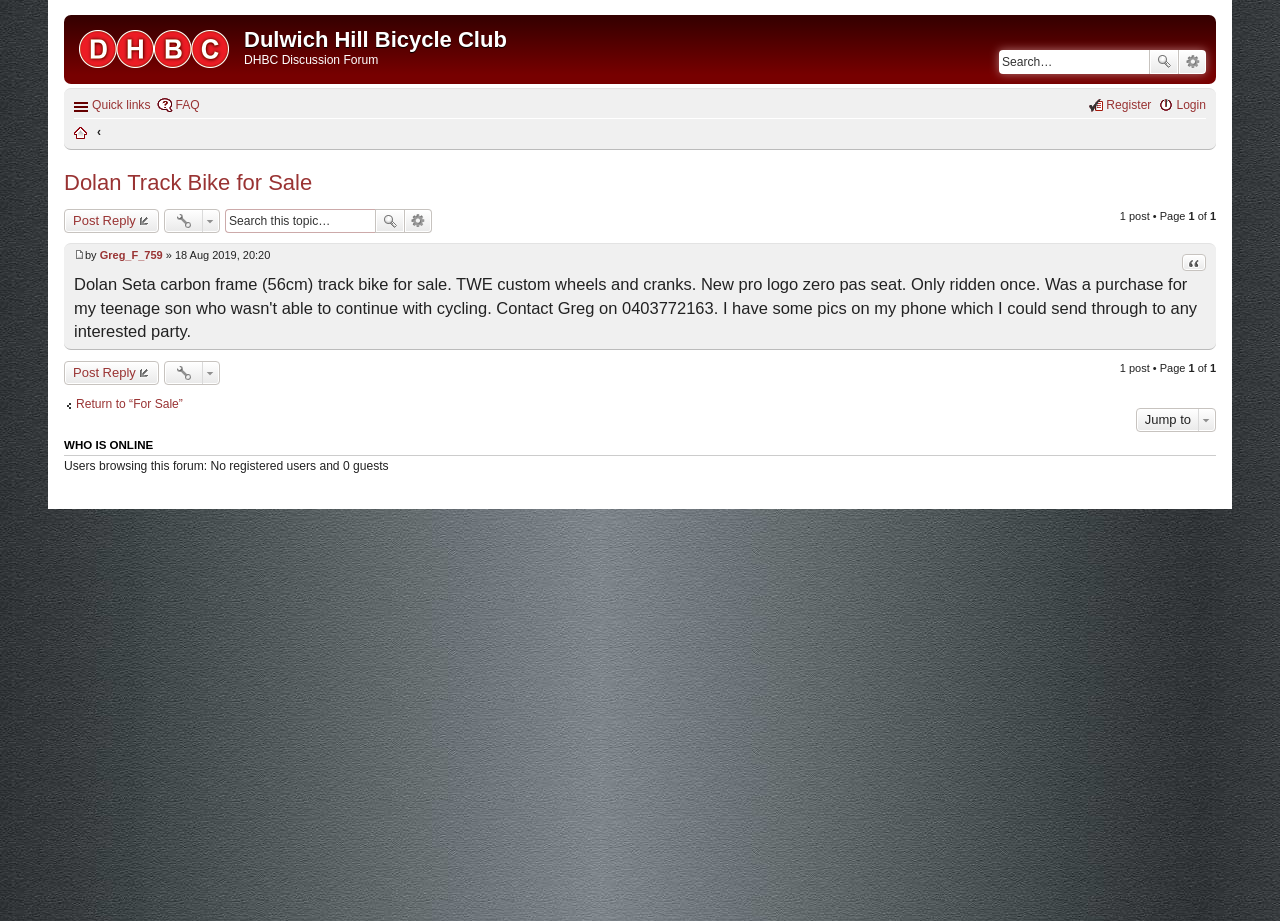Provide a brief response to the question below using a single word or phrase: 
What is the name of the bicycle club?

Dulwich Hill Bicycle Club